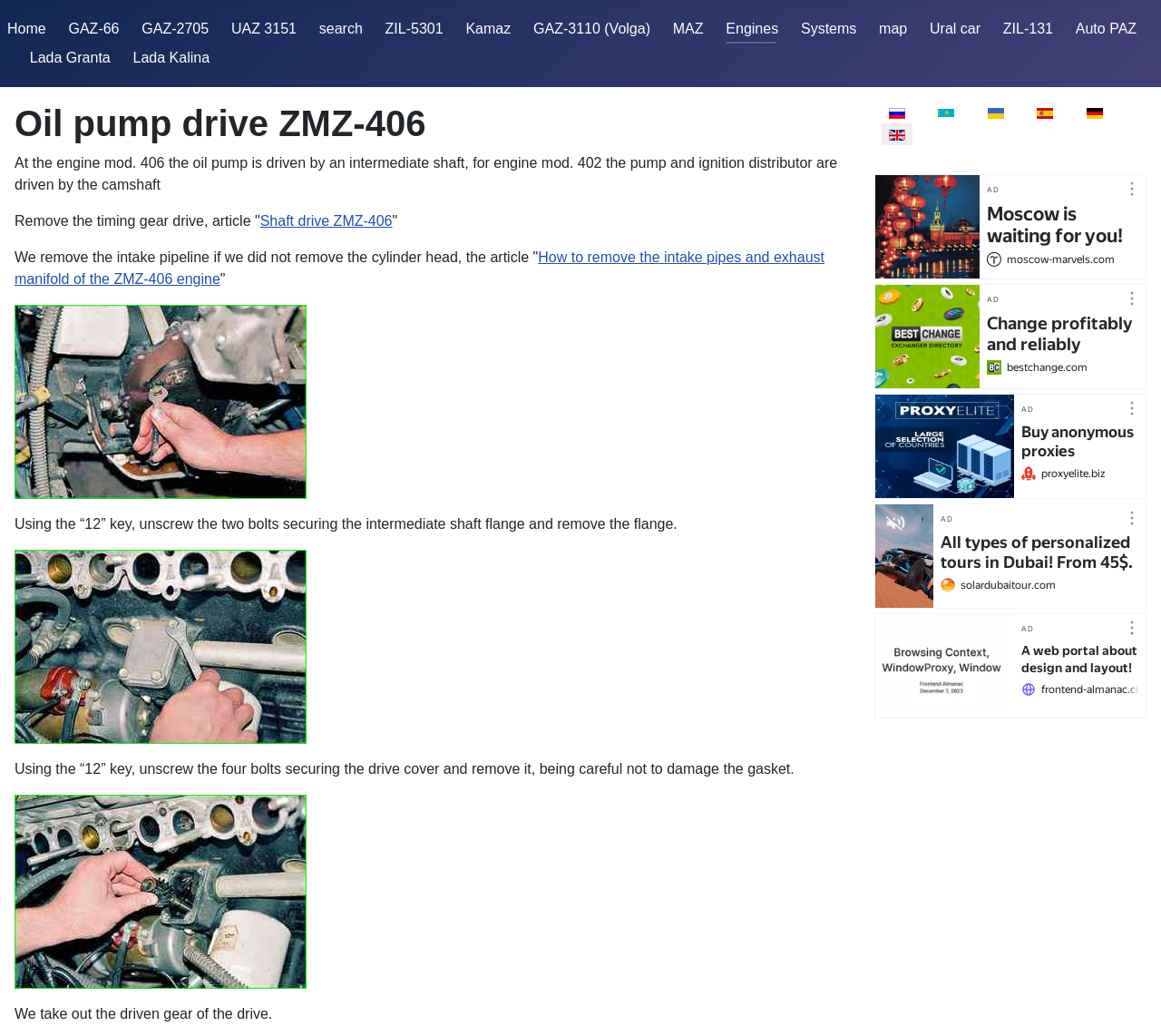Locate the bounding box of the UI element described by: "Lada Granta" in the given webpage screenshot.

[0.026, 0.048, 0.095, 0.063]